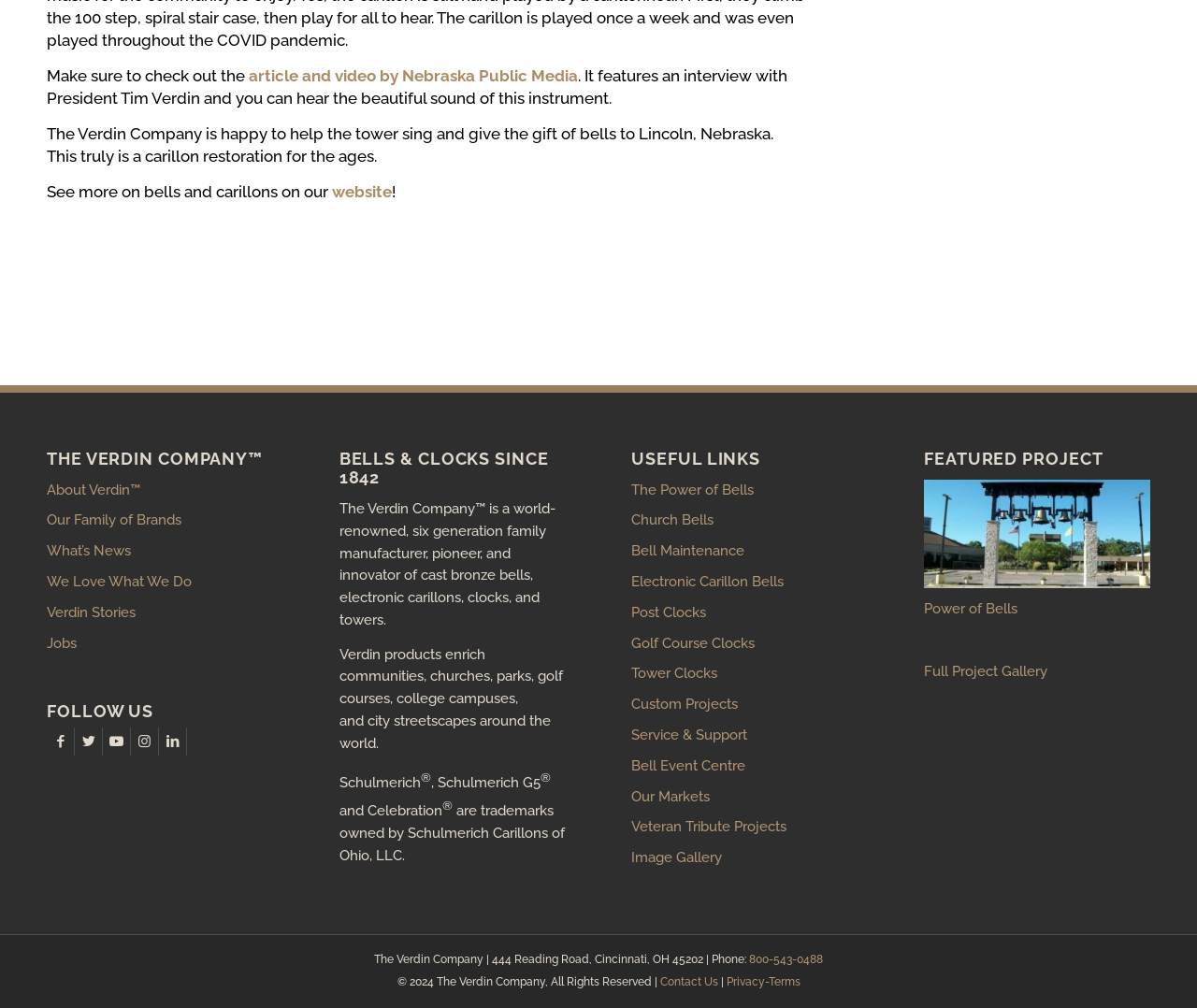Find the bounding box coordinates for the HTML element described in this sentence: "We Love What We Do". Provide the coordinates as four float numbers between 0 and 1, in the format [left, top, right, bottom].

[0.039, 0.563, 0.228, 0.593]